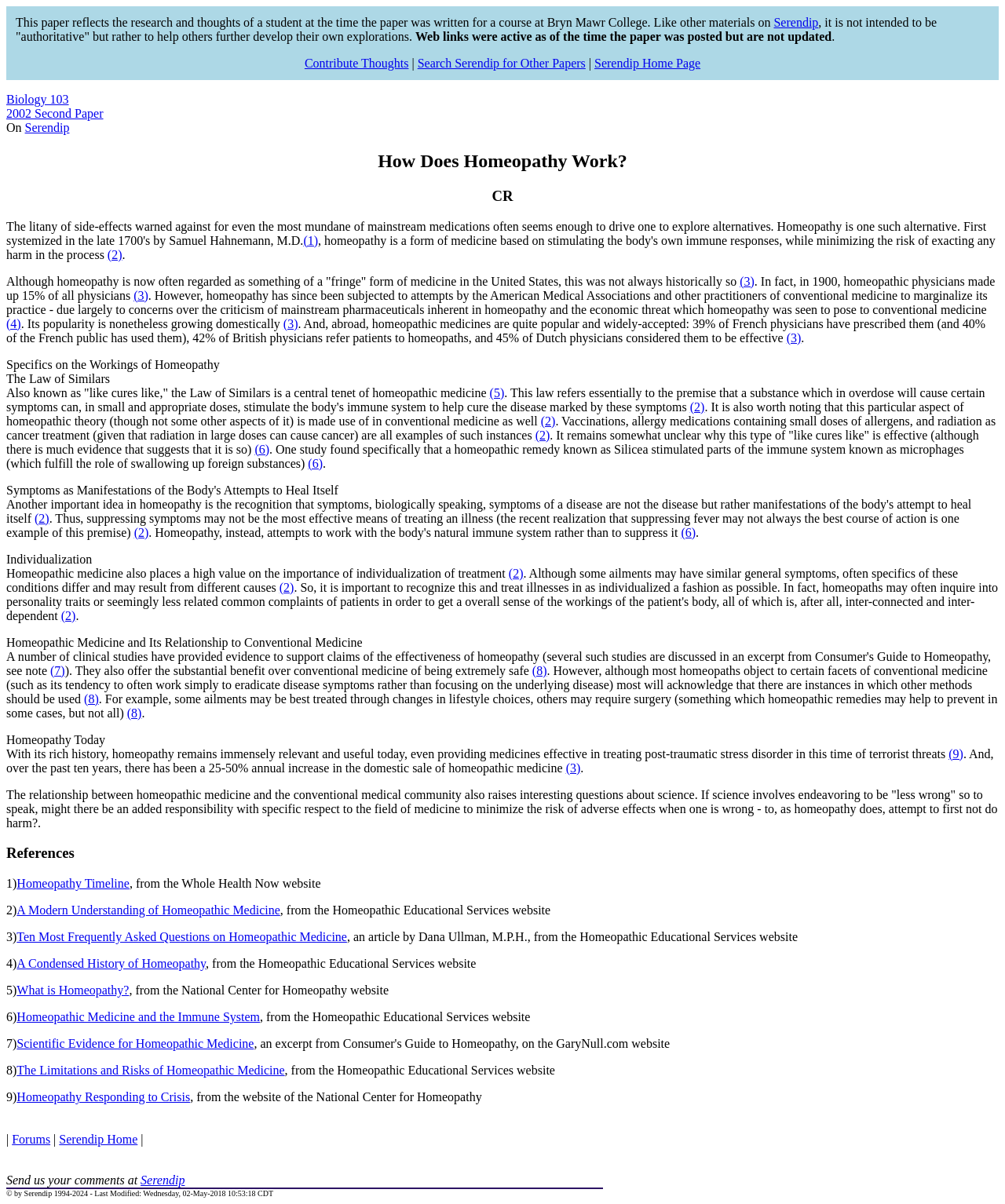Kindly determine the bounding box coordinates for the clickable area to achieve the given instruction: "Click on the link to Contribute Thoughts".

[0.303, 0.047, 0.407, 0.058]